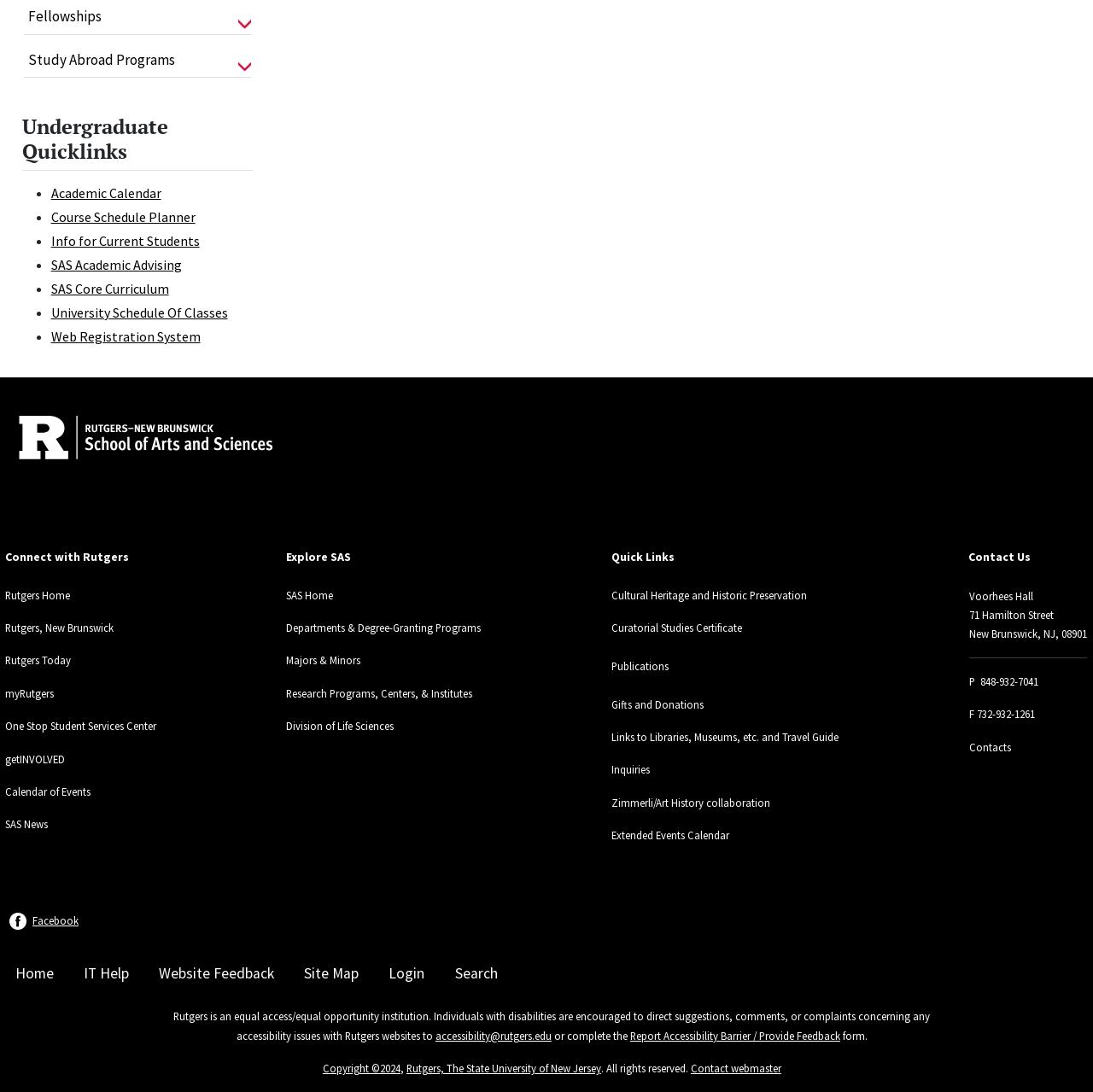Please locate the UI element described by "accessibility@rutgers.edu" and provide its bounding box coordinates.

[0.398, 0.942, 0.505, 0.954]